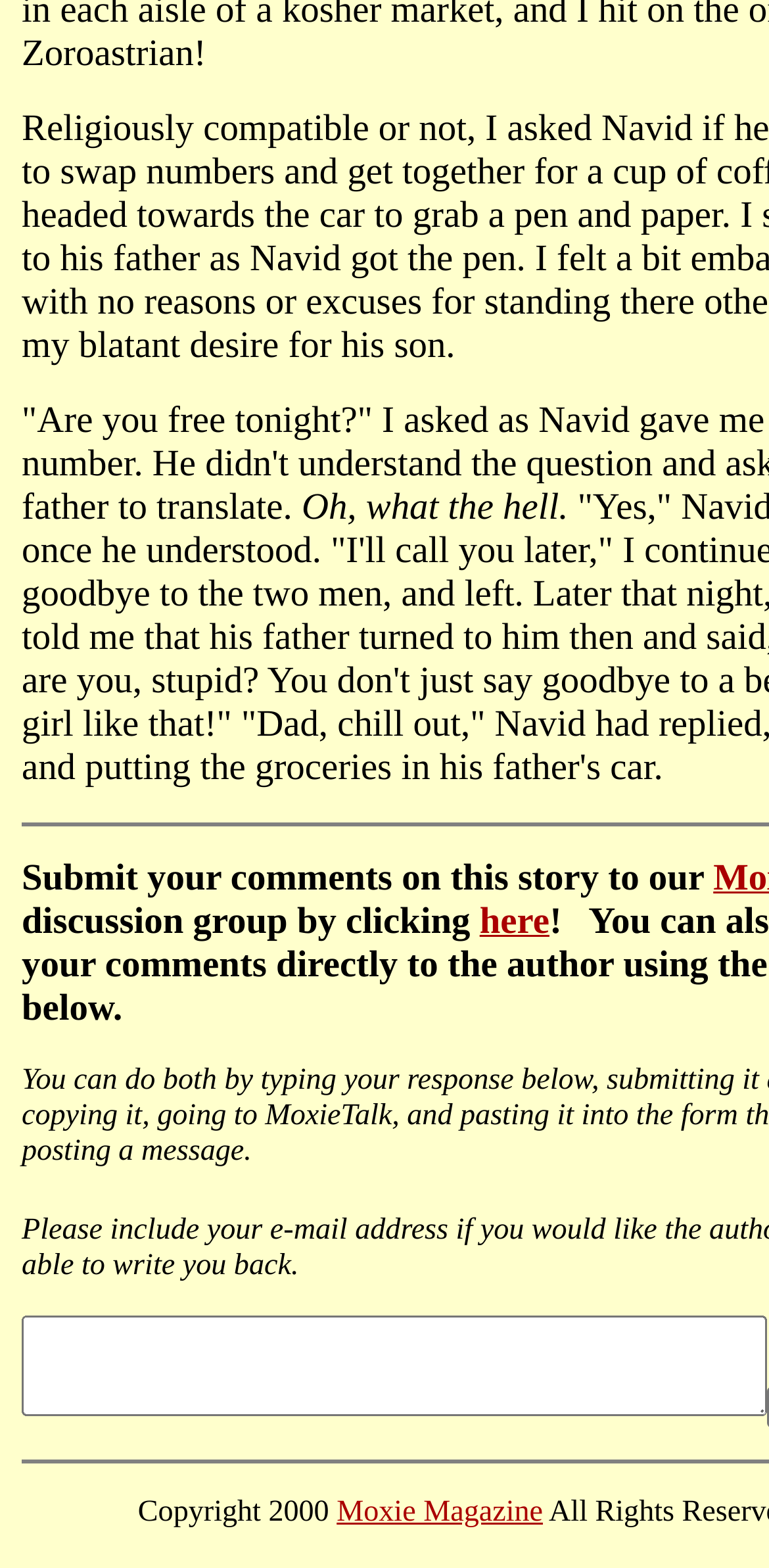What is the first sentence on the webpage?
Observe the image and answer the question with a one-word or short phrase response.

Oh, what the hell.